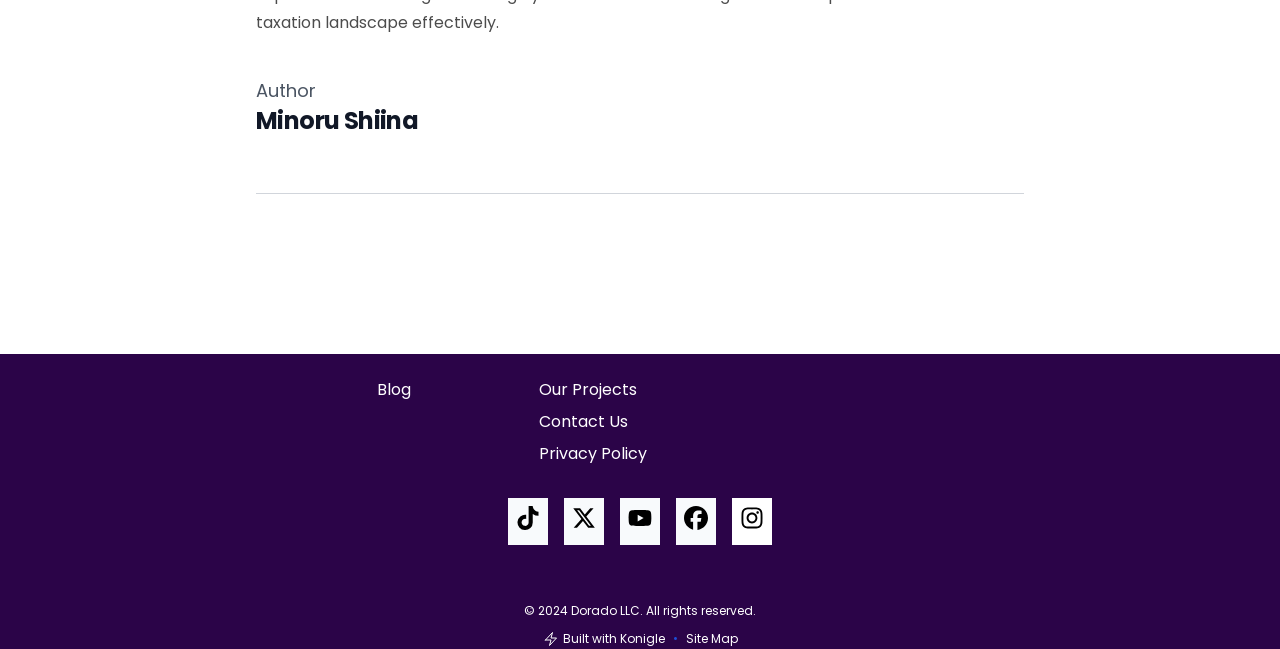Please identify the bounding box coordinates of the element I need to click to follow this instruction: "Contact us".

[0.421, 0.632, 0.491, 0.667]